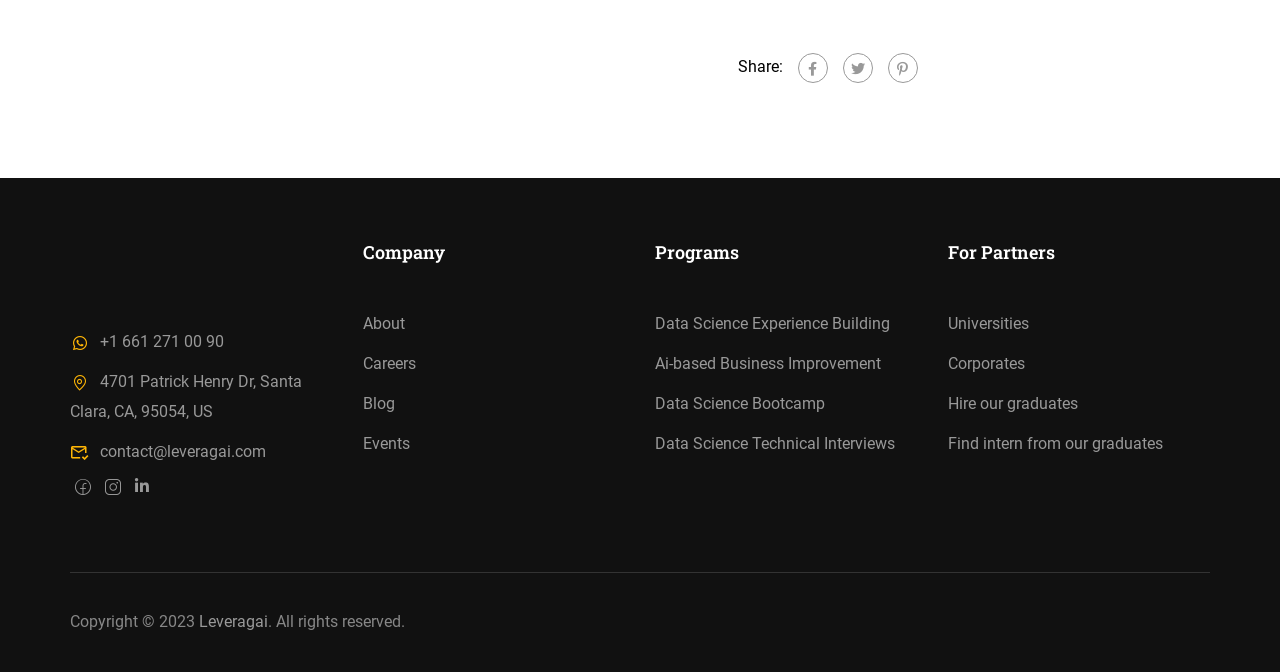Locate the bounding box coordinates of the area you need to click to fulfill this instruction: 'Contact us via phone'. The coordinates must be in the form of four float numbers ranging from 0 to 1: [left, top, right, bottom].

[0.055, 0.494, 0.175, 0.522]